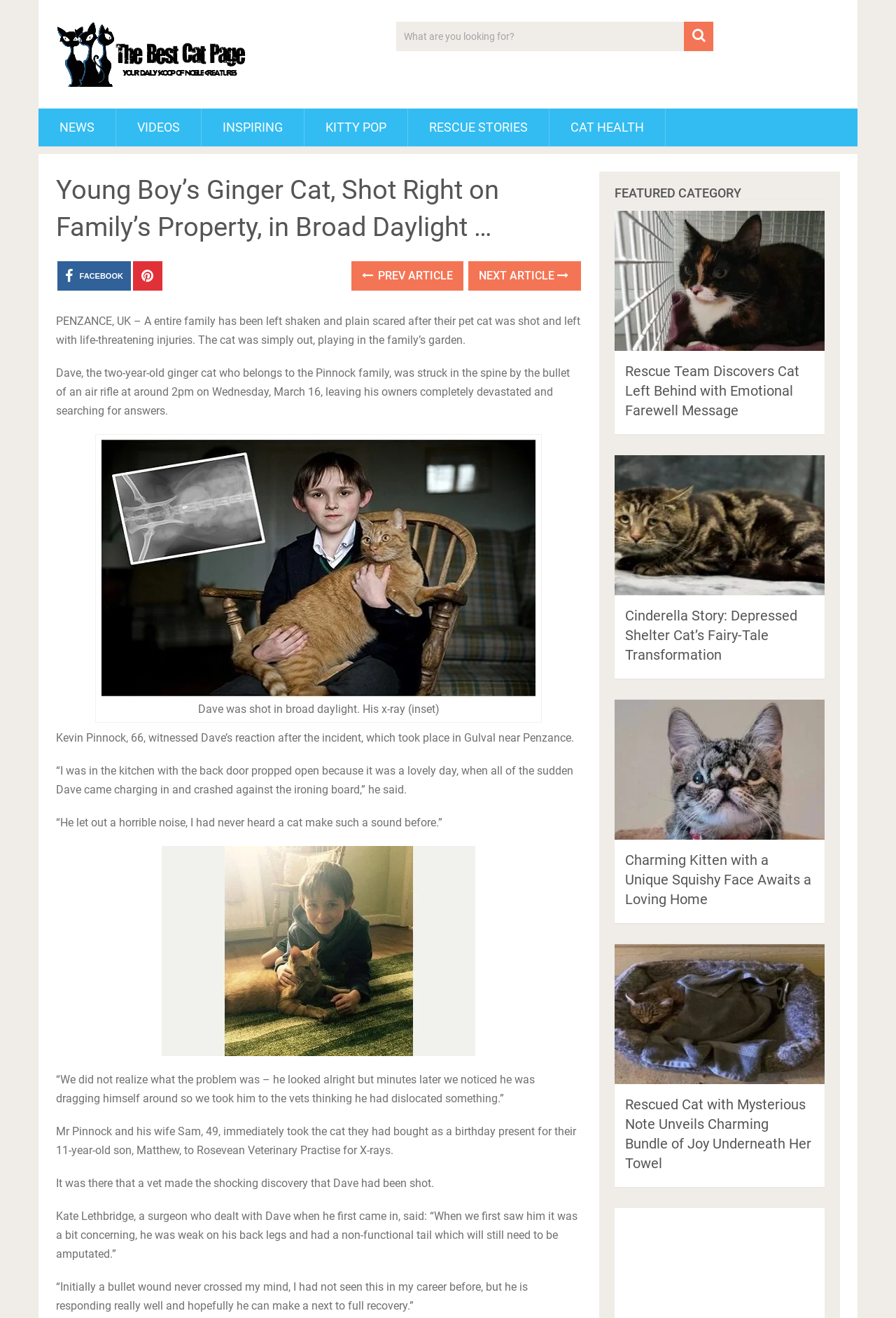Please locate the bounding box coordinates of the element's region that needs to be clicked to follow the instruction: "Search for something". The bounding box coordinates should be provided as four float numbers between 0 and 1, i.e., [left, top, right, bottom].

[0.442, 0.016, 0.796, 0.039]